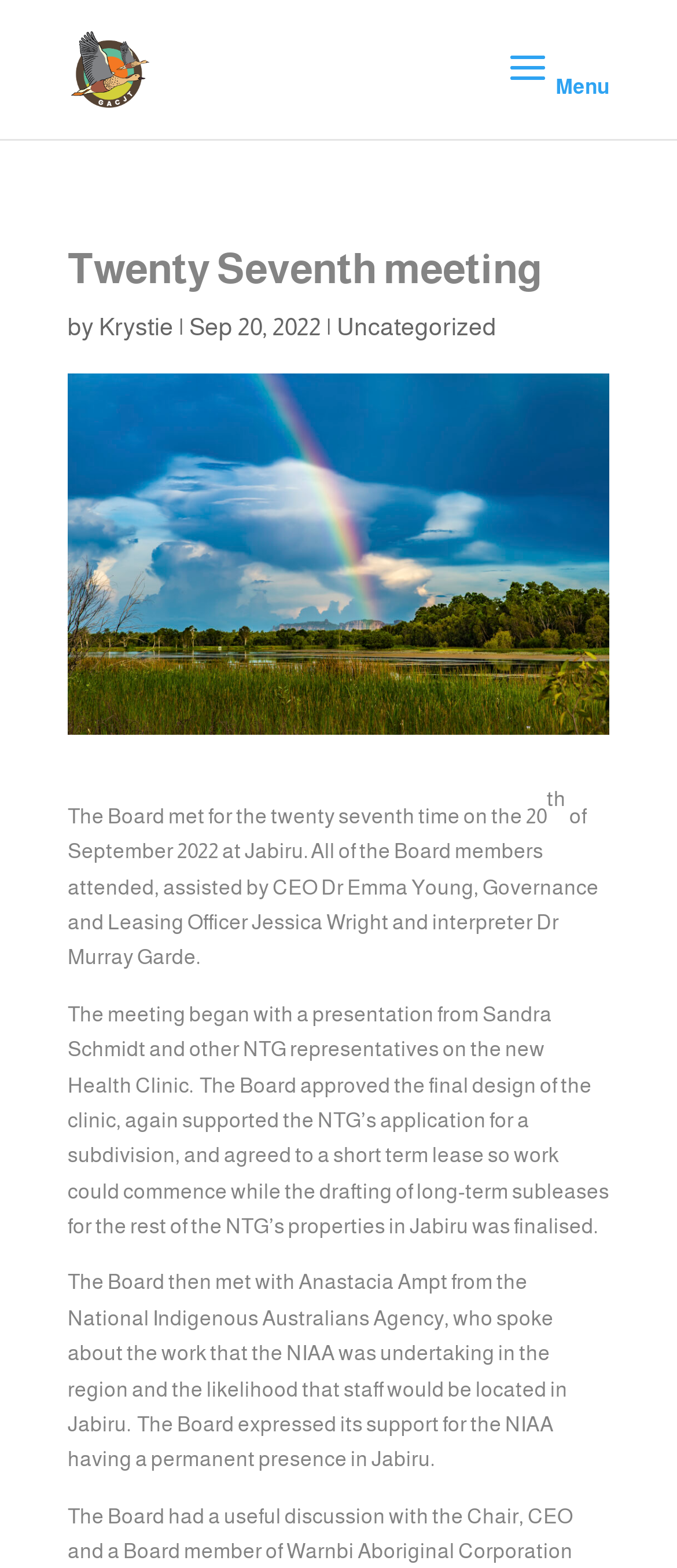Summarize the webpage with a detailed and informative caption.

The webpage appears to be a meeting summary or minutes page, specifically for the twenty-seventh meeting of a board held on September 20, 2022, at Jabiru. 

At the top of the page, there is a link to "GAC Jabiru Town" accompanied by an image with the same name, positioned slightly above the link. Below this, there is a heading that reads "Twenty Seventh meeting". 

To the right of the heading, there is a byline that includes a link to "Krystie" and a date "Sep 20, 2022". Further to the right, there is a link to "Uncategorized". 

The main content of the page is divided into three paragraphs. The first paragraph describes the meeting, stating that all board members attended, along with CEO Dr. Emma Young and other officials. 

The second paragraph discusses a presentation by Sandra Schmidt and other NTG representatives on the new Health Clinic, and the board's subsequent approvals and agreements. 

The third paragraph summarizes a meeting with Anastacia Ampt from the National Indigenous Australians Agency, where she discussed the agency's work in the region and the possibility of having a permanent presence in Jabiru, which the board expressed support for.